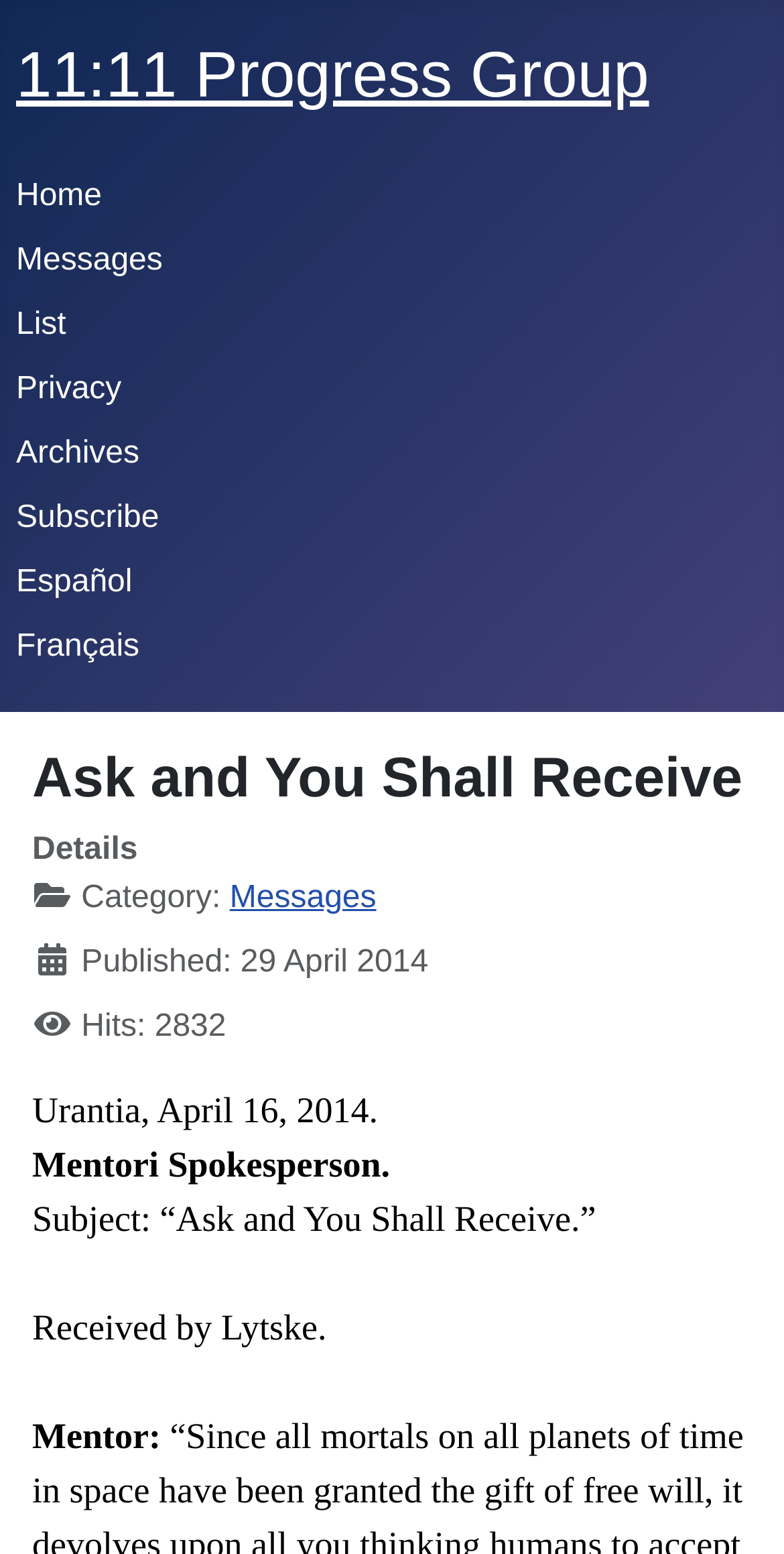Can you identify and provide the main heading of the webpage?

Ask and You Shall Receive